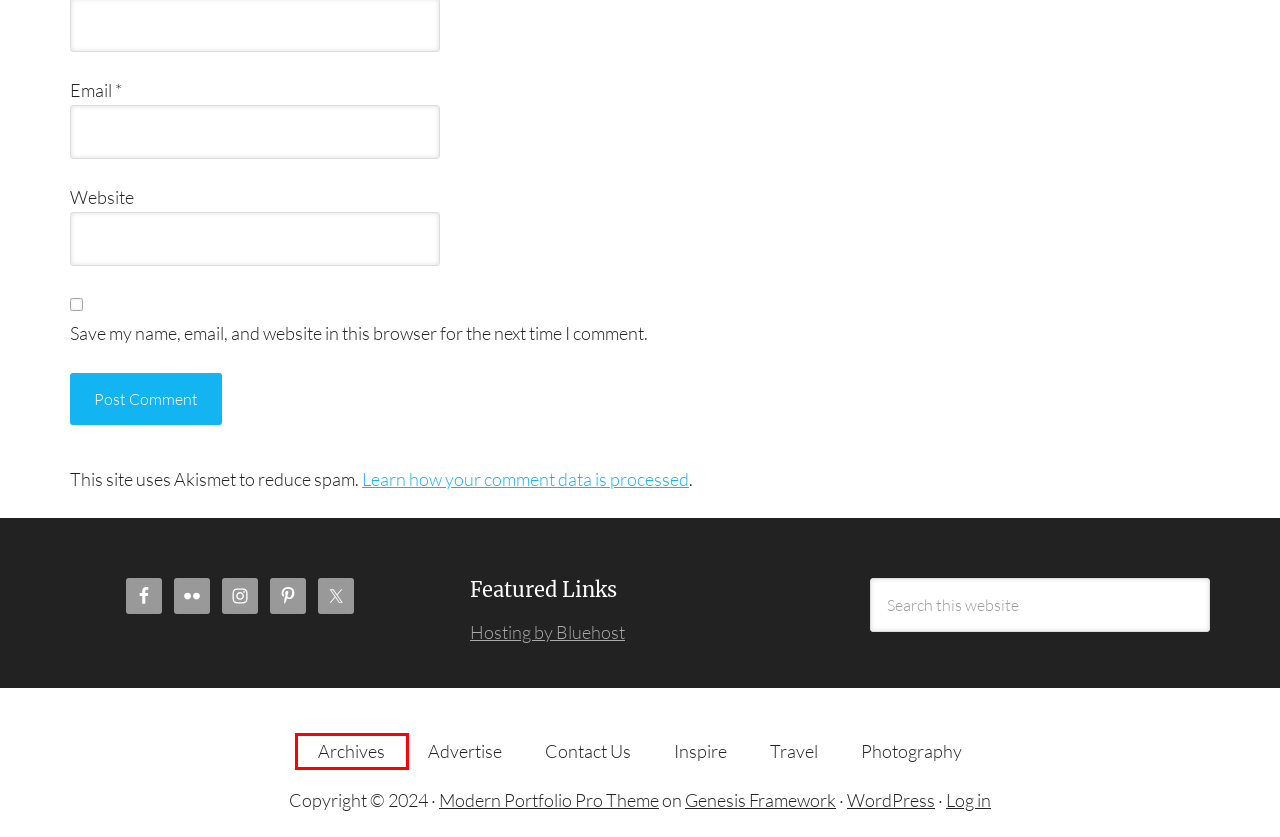A screenshot of a webpage is given, featuring a red bounding box around a UI element. Please choose the webpage description that best aligns with the new webpage after clicking the element in the bounding box. These are the descriptions:
A. Travel
B. Privacy Policy – Akismet
C. Log In ‹ Traveling 9 to 5 — WordPress
D. Blog Tool, Publishing Platform, and CMS – WordPress.org
E. Photography
F. Contact Us
G. Archives
H. WordPress Themes by StudioPress

G